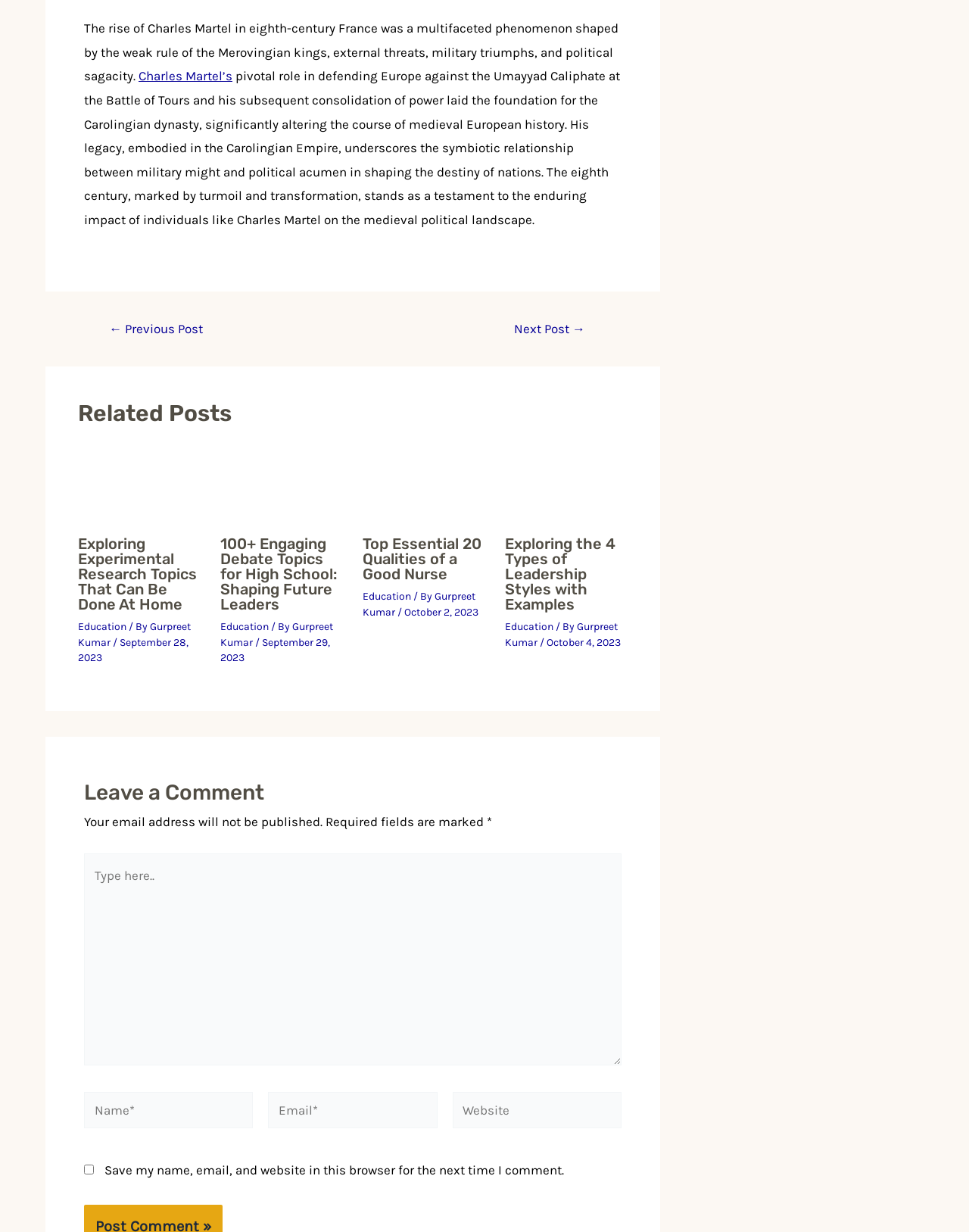What is the purpose of the comment section?
Using the visual information, respond with a single word or phrase.

To leave a comment